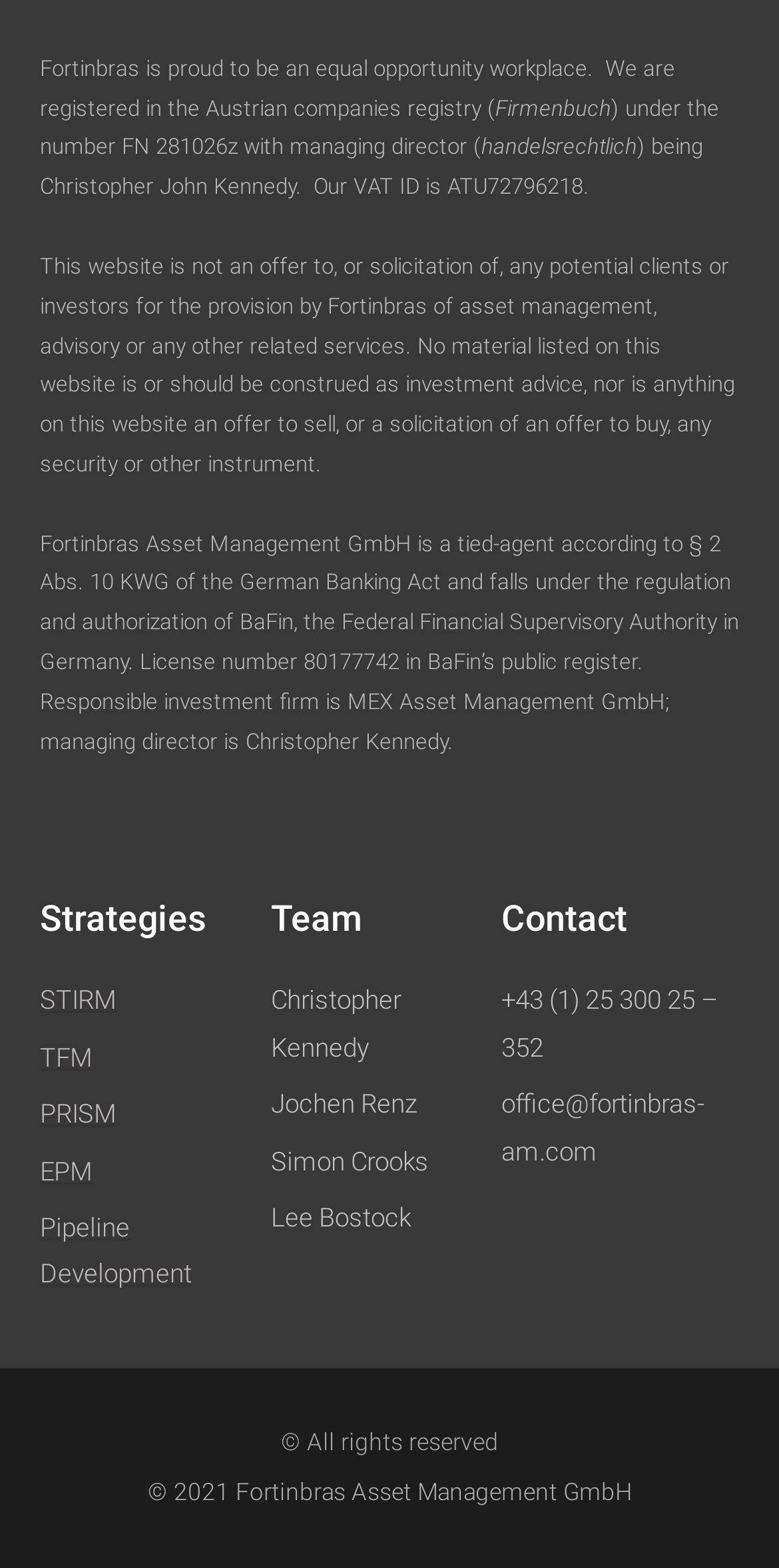Identify and provide the bounding box for the element described by: "EPM".

[0.051, 0.732, 0.347, 0.762]